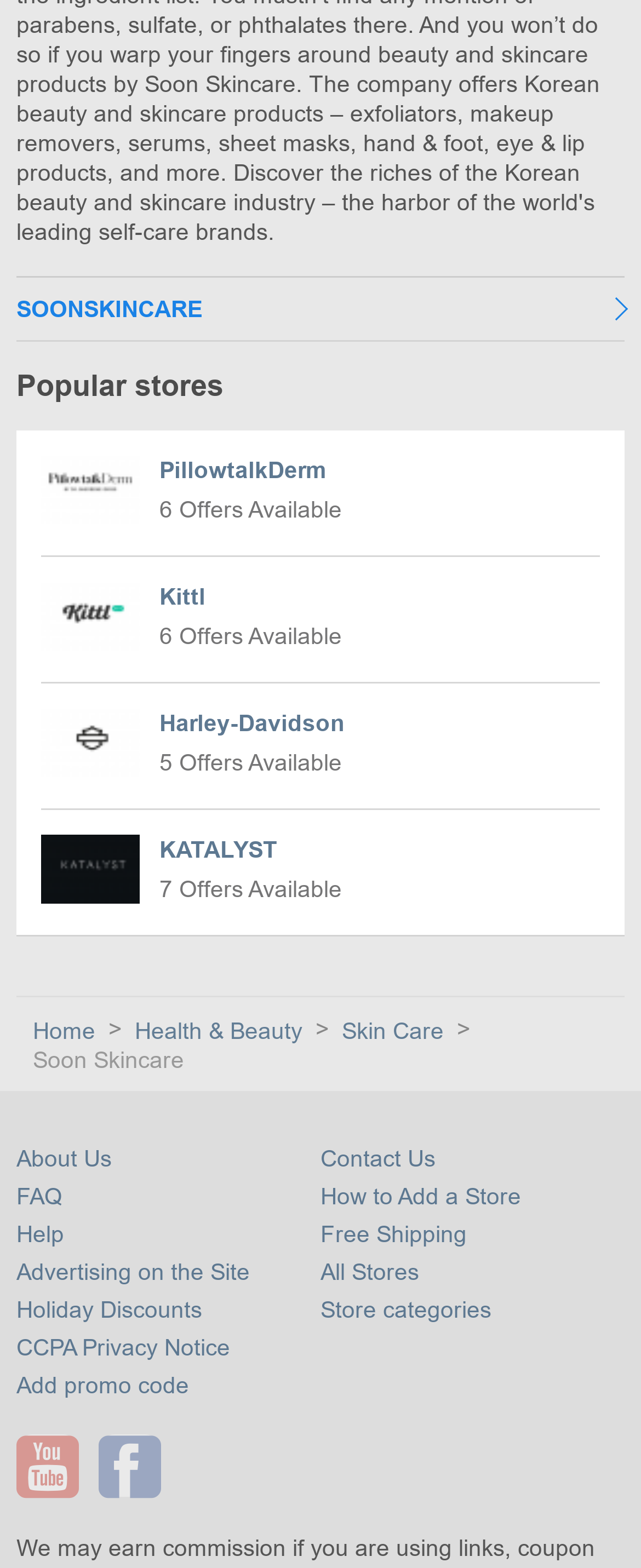Bounding box coordinates are specified in the format (top-left x, top-left y, bottom-right x, bottom-right y). All values are floating point numbers bounded between 0 and 1. Please provide the bounding box coordinate of the region this sentence describes: Soonskincare

[0.026, 0.176, 0.974, 0.217]